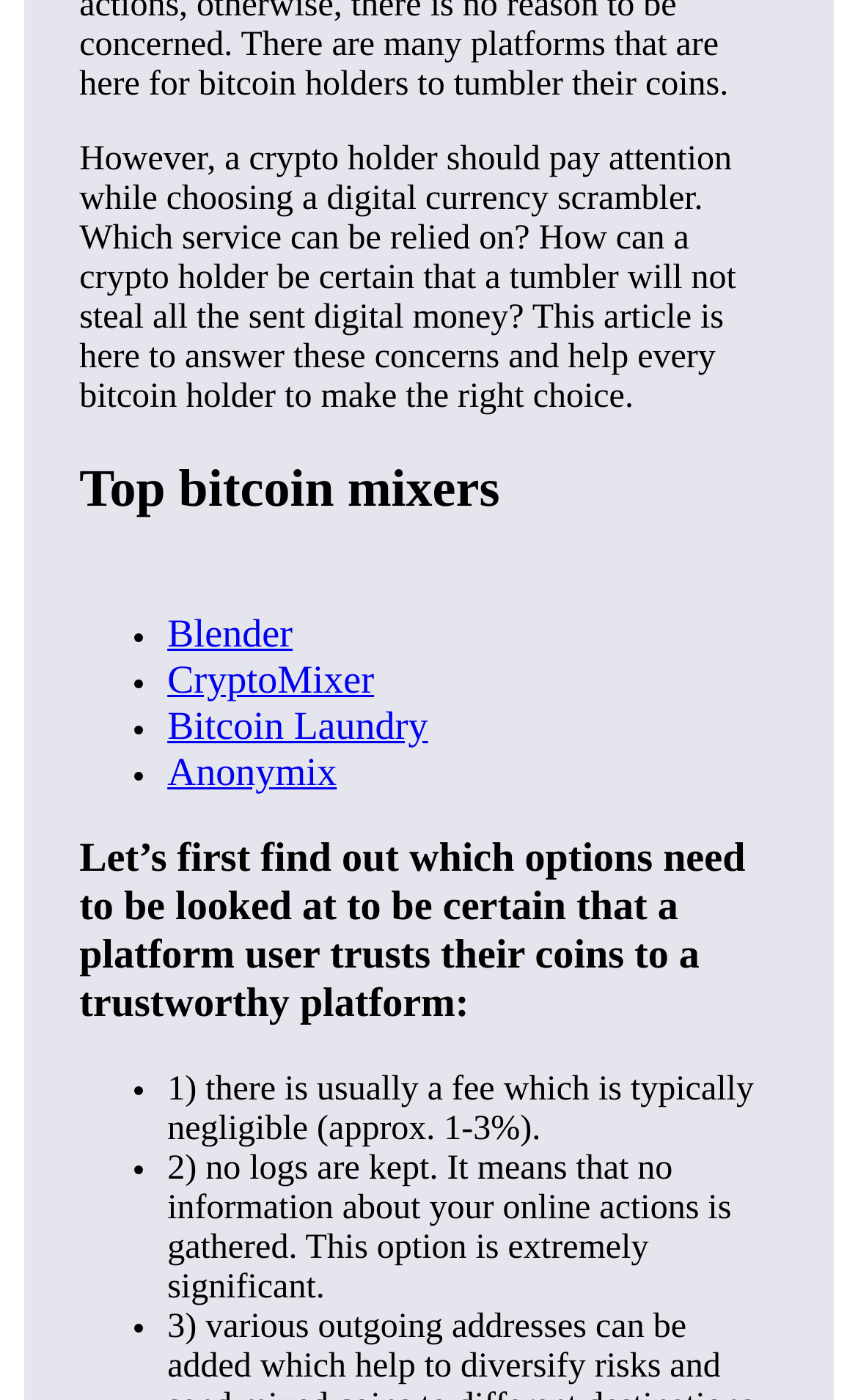Based on the element description Bitcoin Laundry, identify the bounding box coordinates for the UI element. The coordinates should be in the format (top-left x, top-left y, bottom-right x, bottom-right y) and within the 0 to 1 range.

[0.195, 0.502, 0.499, 0.534]